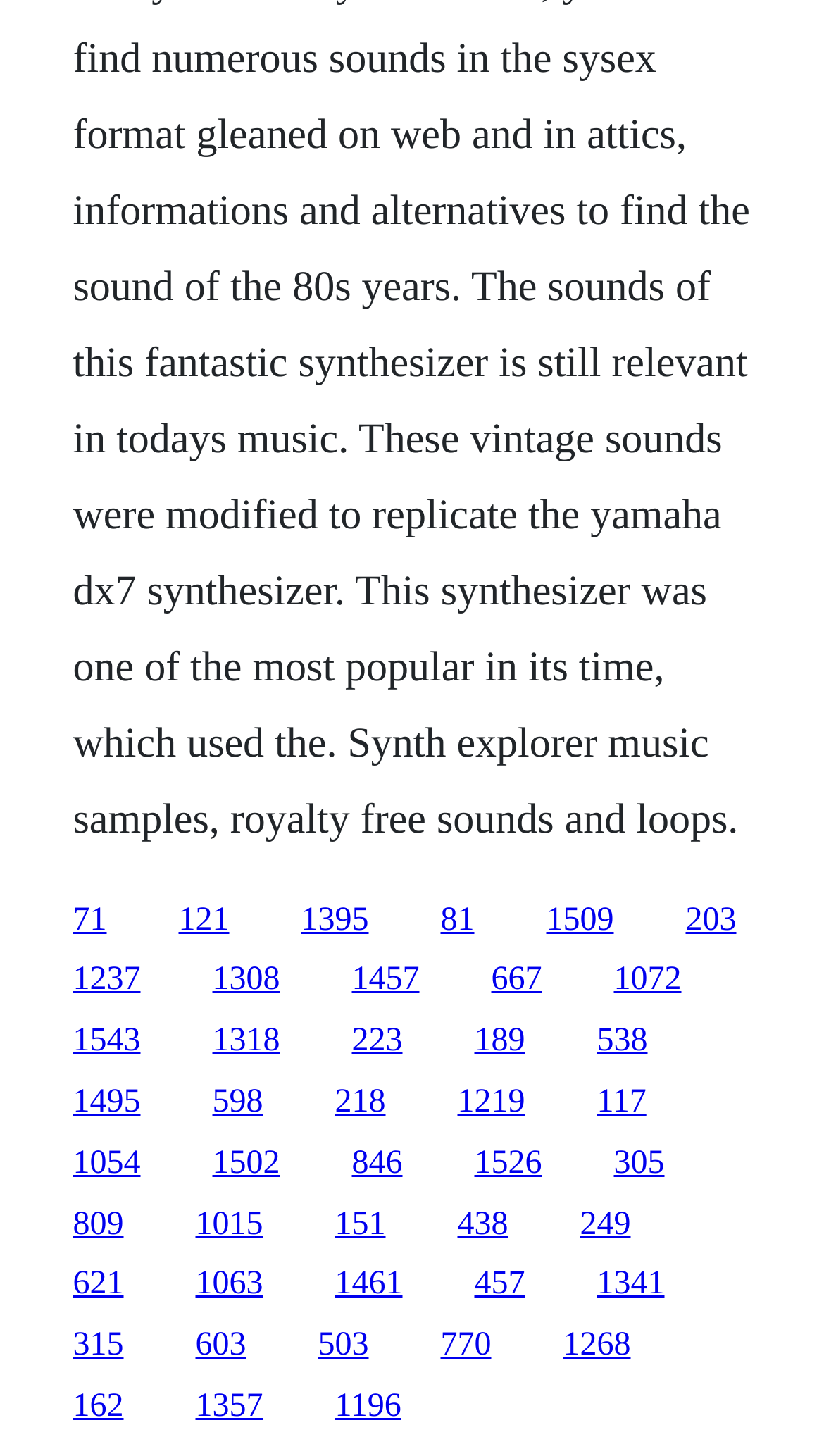From the image, can you give a detailed response to the question below:
Are there any links with overlapping bounding boxes?

I checked the bounding box coordinates of each link and found that they do not overlap with each other, which suggests that each link has a unique position on the webpage.